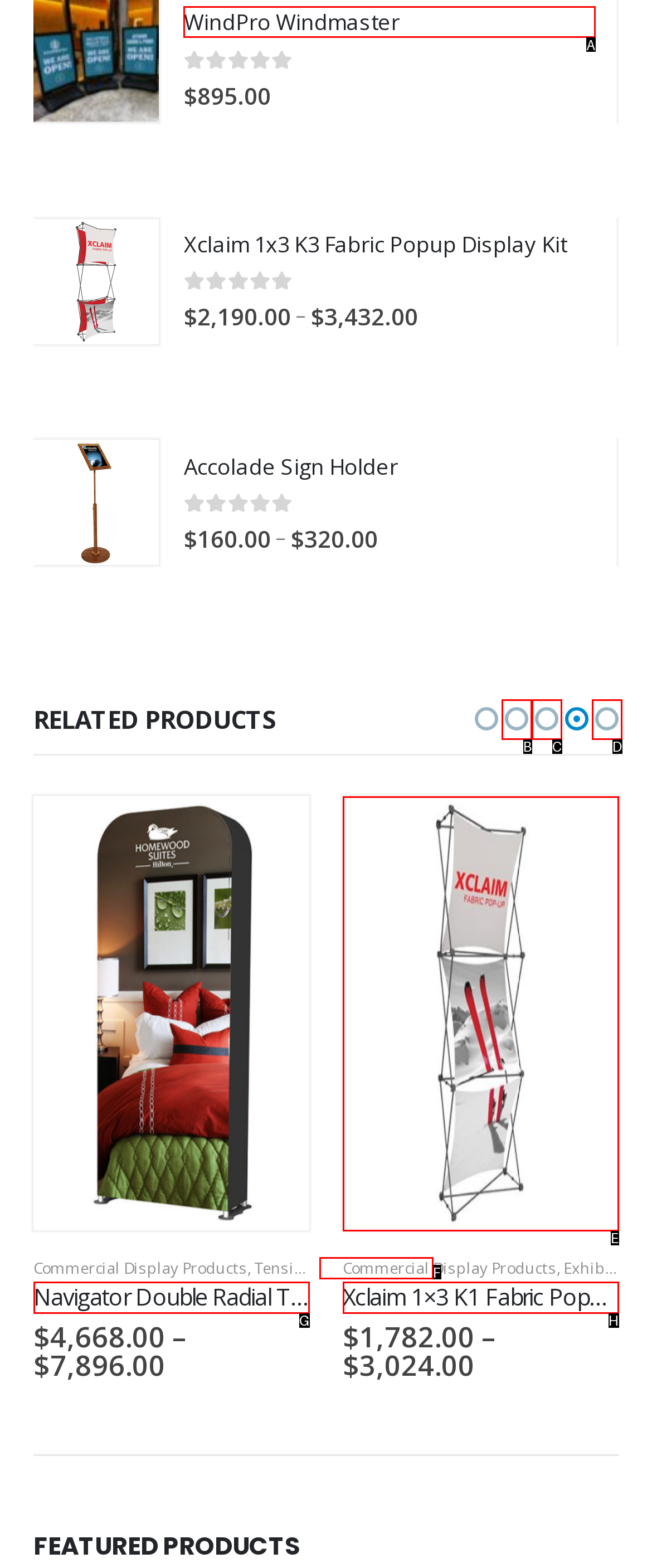Tell me the correct option to click for this task: click on the 'WindPro Windmaster' link
Write down the option's letter from the given choices.

A